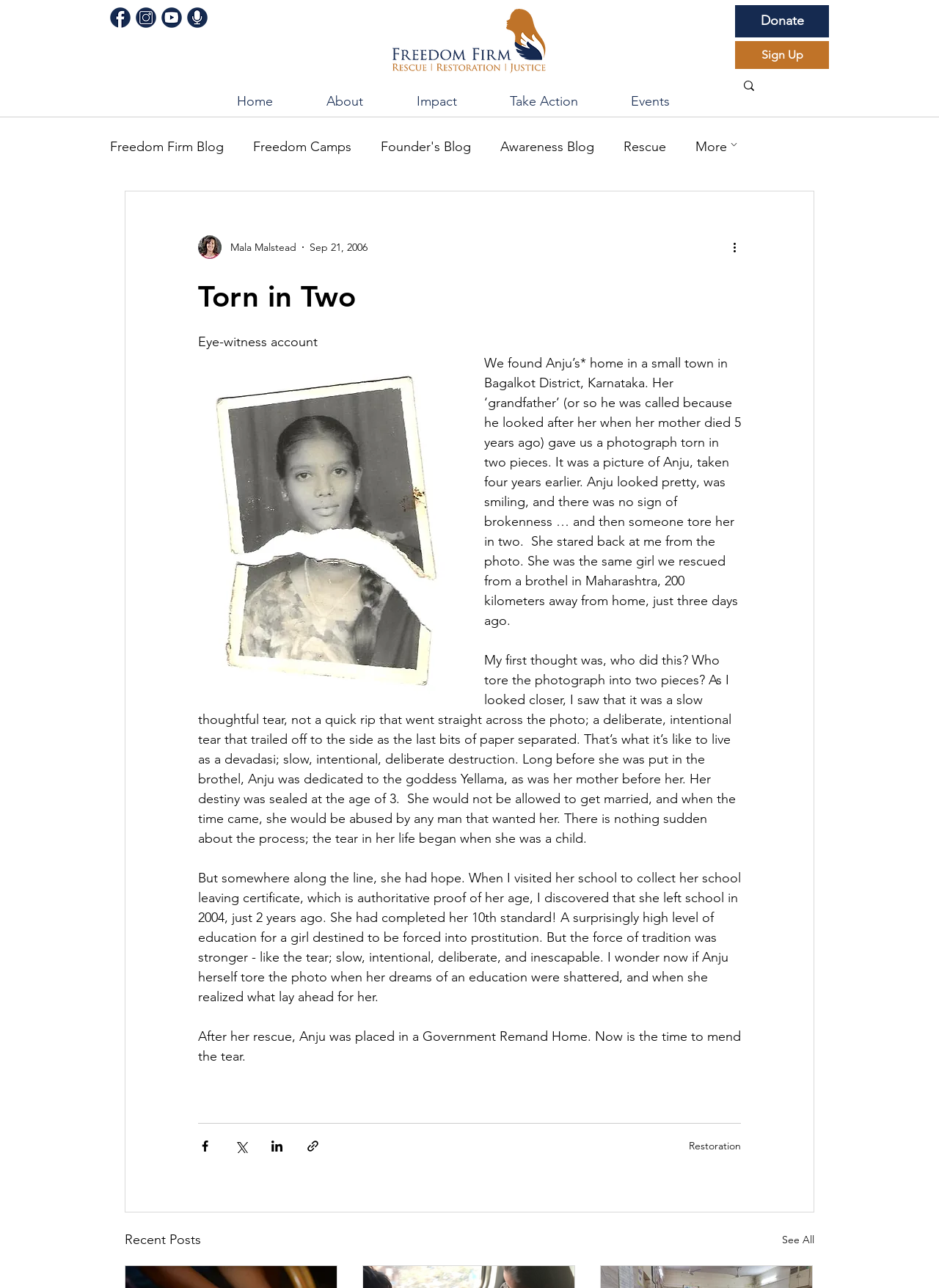Illustrate the webpage with a detailed description.

The webpage is titled "Torn in Two" and features a personal story about a girl named Anju who was rescued from a brothel. At the top of the page, there is a social bar with four links, each accompanied by an image. Below the social bar, there is a logo and a navigation menu with links to "Home", "About", "Impact", "Take Action", and "Events". 

On the right side of the page, there are two buttons, "Donate" and "Sign Up", followed by a search bar with a magnifying glass icon. Below the search bar, there is a navigation menu for the blog section, with links to "Freedom Firm Blog", "Freedom Camps", "Founder's Blog", "Awareness Blog", "Rescue", and "More". 

The main content of the page is an article about Anju's story, which includes a heading "Torn in Two" and several paragraphs of text. The article is accompanied by an image of the writer, Mala Malstead, and a button to read more. The text describes Anju's experience as a devadasi, a girl dedicated to the goddess Yellama, and how she was rescued from a brothel. The article also mentions Anju's education and her dreams, which were shattered when she realized her fate.

At the bottom of the page, there are buttons to share the article via Facebook, Twitter, LinkedIn, and a link to share via a URL. There is also a link to "Restoration" and a heading "Recent Posts" with a link to "See All".